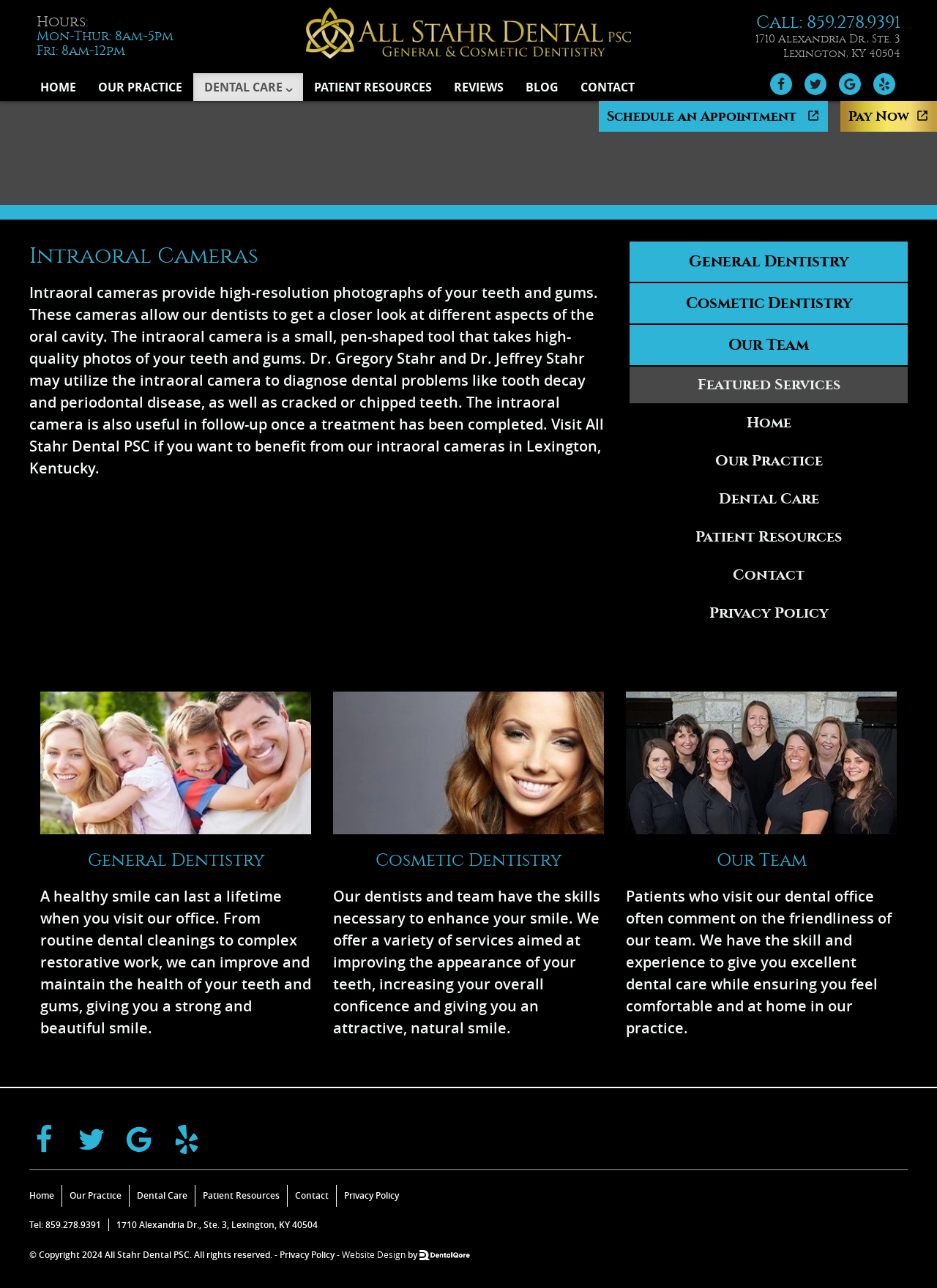What is the name of the dental practice?
From the image, respond with a single word or phrase.

Smith & Stahr, P.S.C.